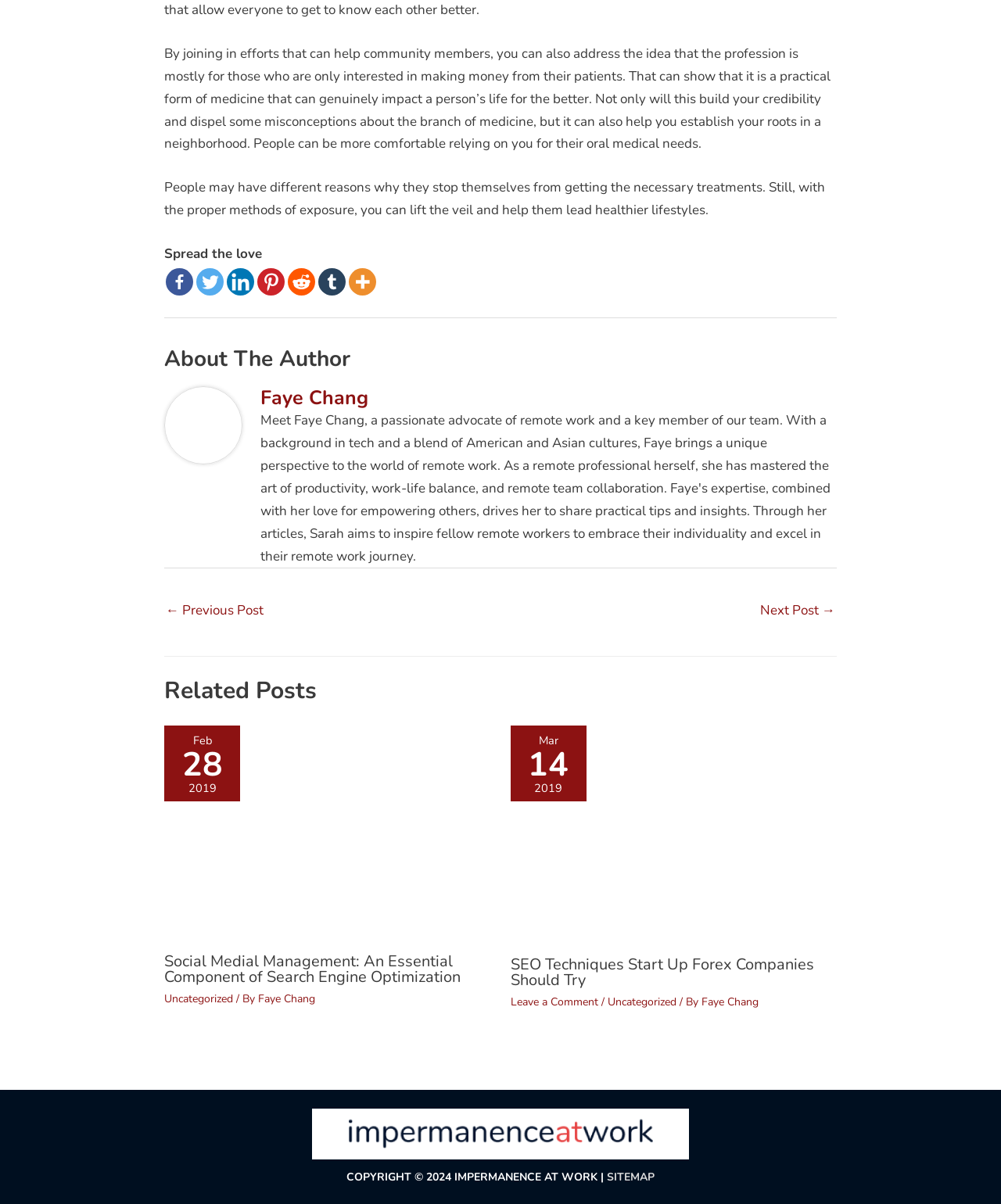Locate the bounding box coordinates of the element that should be clicked to fulfill the instruction: "Read more about Social Medial Management: An Essential Component of Search Engine Optimization".

[0.164, 0.684, 0.49, 0.699]